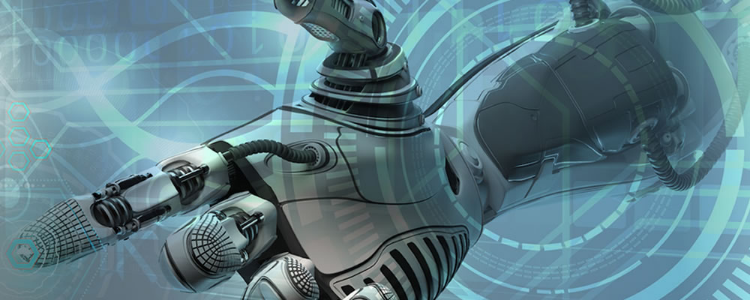Deliver an in-depth description of the image, highlighting major points.

The image depicts a futuristic robotic hand, intricately designed with advanced mechanical details. The hand is composed of sleek metallic surfaces and intricate wiring, showcasing a blend of technology and artistry. Behind it lies a backdrop of digital circuits and graphical elements, hinting at the integration of robotics with modern technology. This visual embodies the theme of innovation in automation, particularly relevant to the context of the diamond industry, where robotics and automation are transforming traditional processes. The focus on the robotic hand symbolizes precision and efficiency, emphasizing the significant role of technological advancements in enhancing productivity and quality in manufacturing.